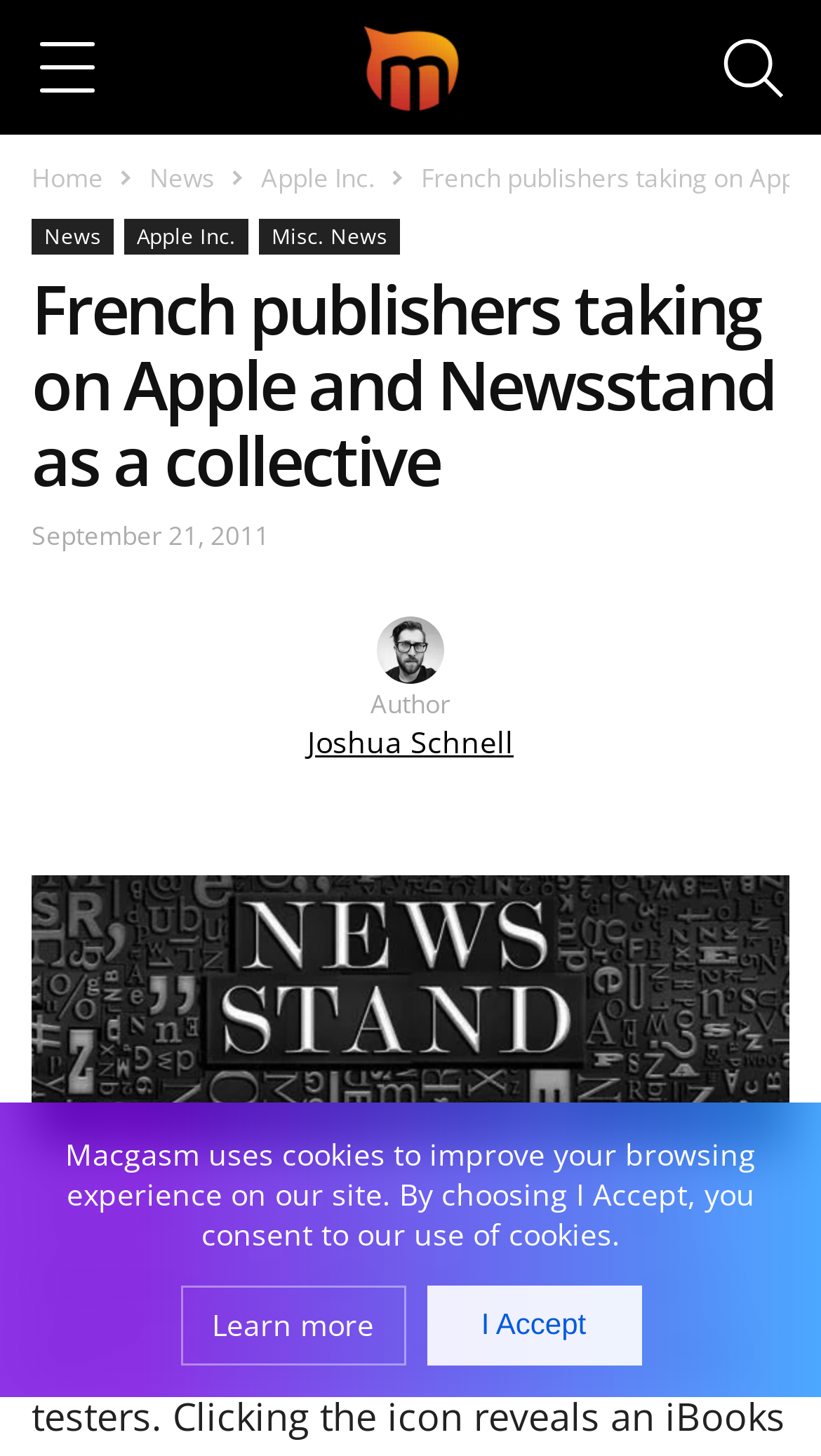Create a detailed narrative of the webpage’s visual and textual elements.

The webpage appears to be a news article page, with a focus on a specific news story about French publishers taking on Apple and Newsstand as a collective. 

At the top left of the page, there is a link to "Macgasm" accompanied by an image. To the right of this, there is a search bar with a "Search" button. The search bar is quite wide, spanning almost the entire width of the page.

Below the search bar, there are several links to different sections of the website, including "Home", "News", and "Apple Inc.". These links are arranged horizontally across the page.

The main content of the page is a news article with a heading that matches the title of the webpage. The article is divided into sections, with a time stamp indicating when the article was published. The author of the article, Joshua Schnell, is also credited.

There is a large image below the article's heading, which takes up a significant portion of the page. At the bottom of the page, there is a notice about the use of cookies on the website, with a link to "Learn more" and a button to "I Accept".

Overall, the webpage has a clean and organized layout, with a clear focus on the main news article.